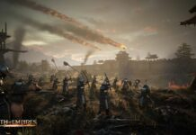Answer the question using only a single word or phrase: 
What is visible in the background?

distant mountains and a fortified structure